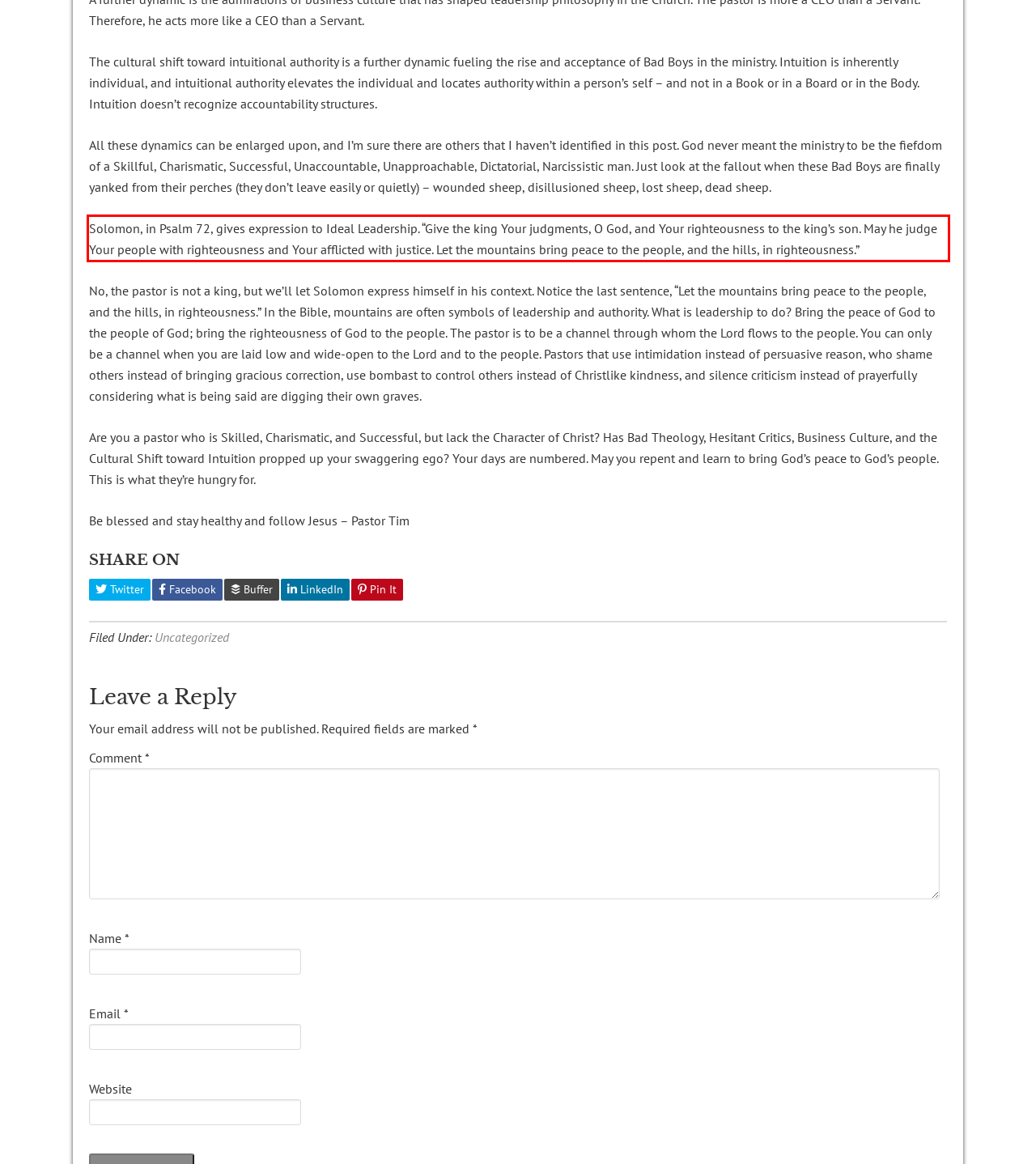Given a screenshot of a webpage containing a red rectangle bounding box, extract and provide the text content found within the red bounding box.

Solomon, in Psalm 72, gives expression to Ideal Leadership. “Give the king Your judgments, O God, and Your righteousness to the king’s son. May he judge Your people with righteousness and Your afflicted with justice. Let the mountains bring peace to the people, and the hills, in righteousness.”